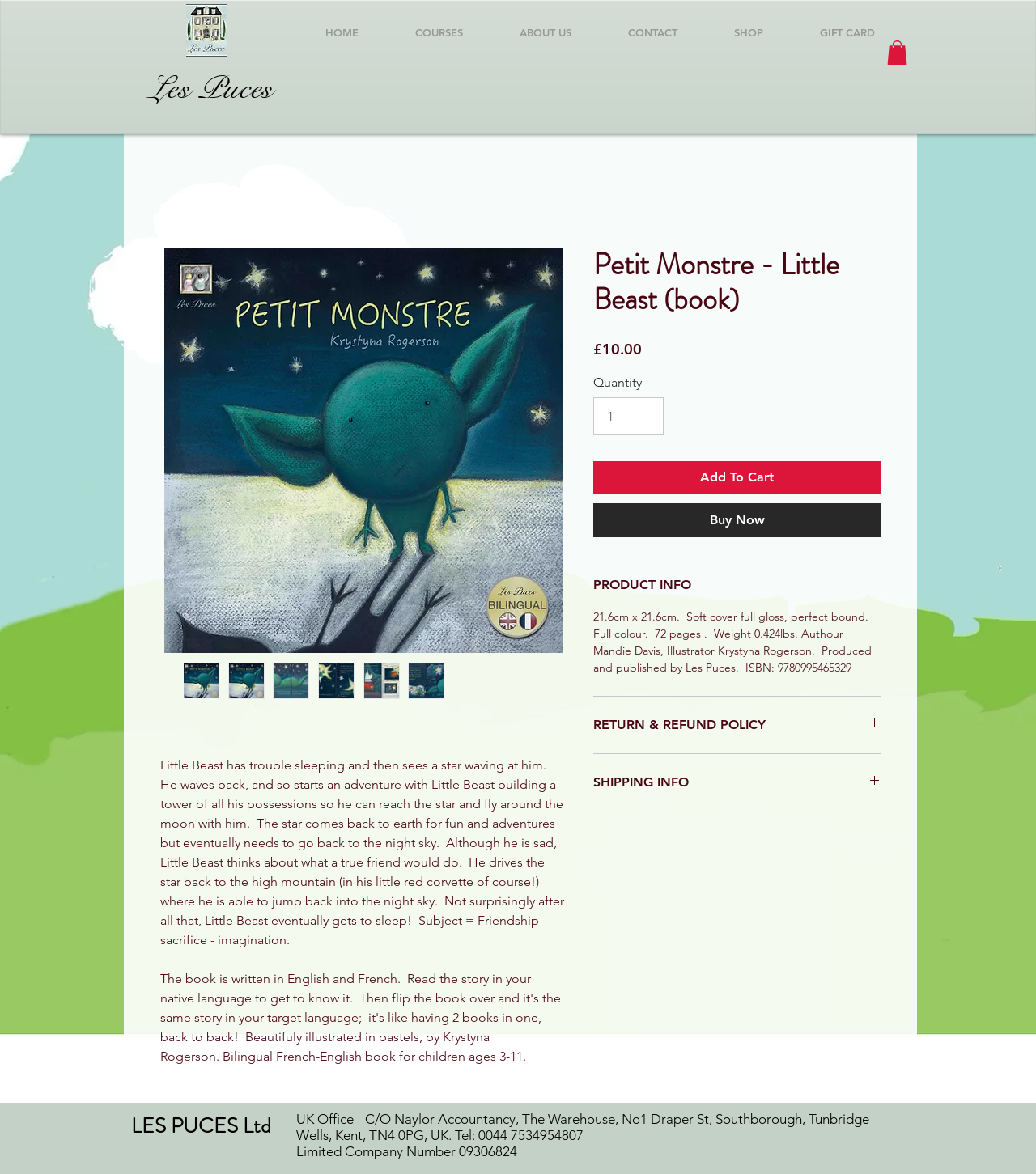Can you specify the bounding box coordinates for the region that should be clicked to fulfill this instruction: "Click the 'HOME' link".

[0.286, 0.01, 0.373, 0.045]